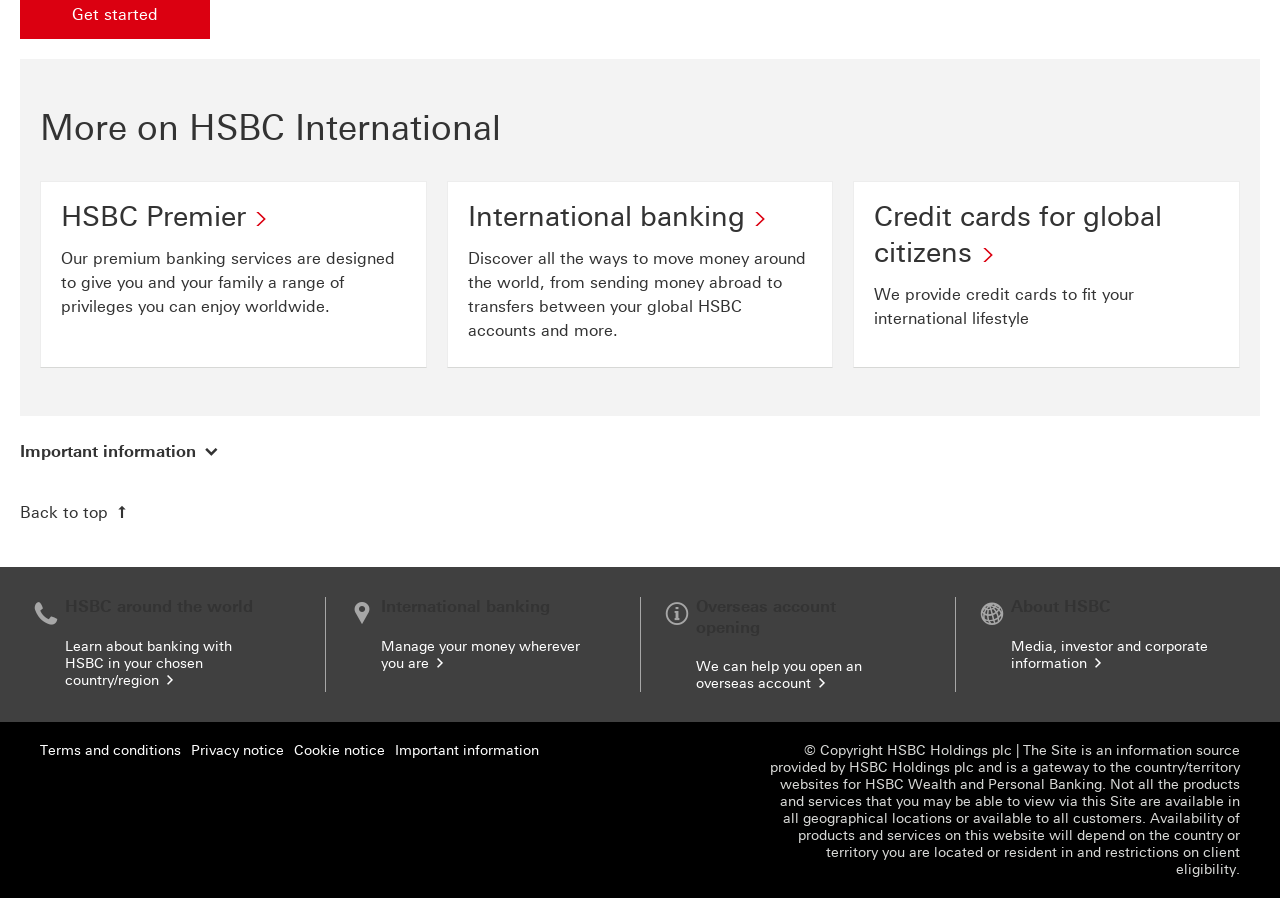From the image, can you give a detailed response to the question below:
What is the position of the 'Back to top' link?

By examining the bounding box coordinates of the 'Back to top' link, I found that its y1 and y2 values are 0.559 and 0.581, respectively, which are relatively small compared to other elements. This suggests that the link is positioned near the top of the webpage. Additionally, its x1 and x2 values are 0.016 and 0.102, respectively, indicating that it is located on the left side of the webpage.